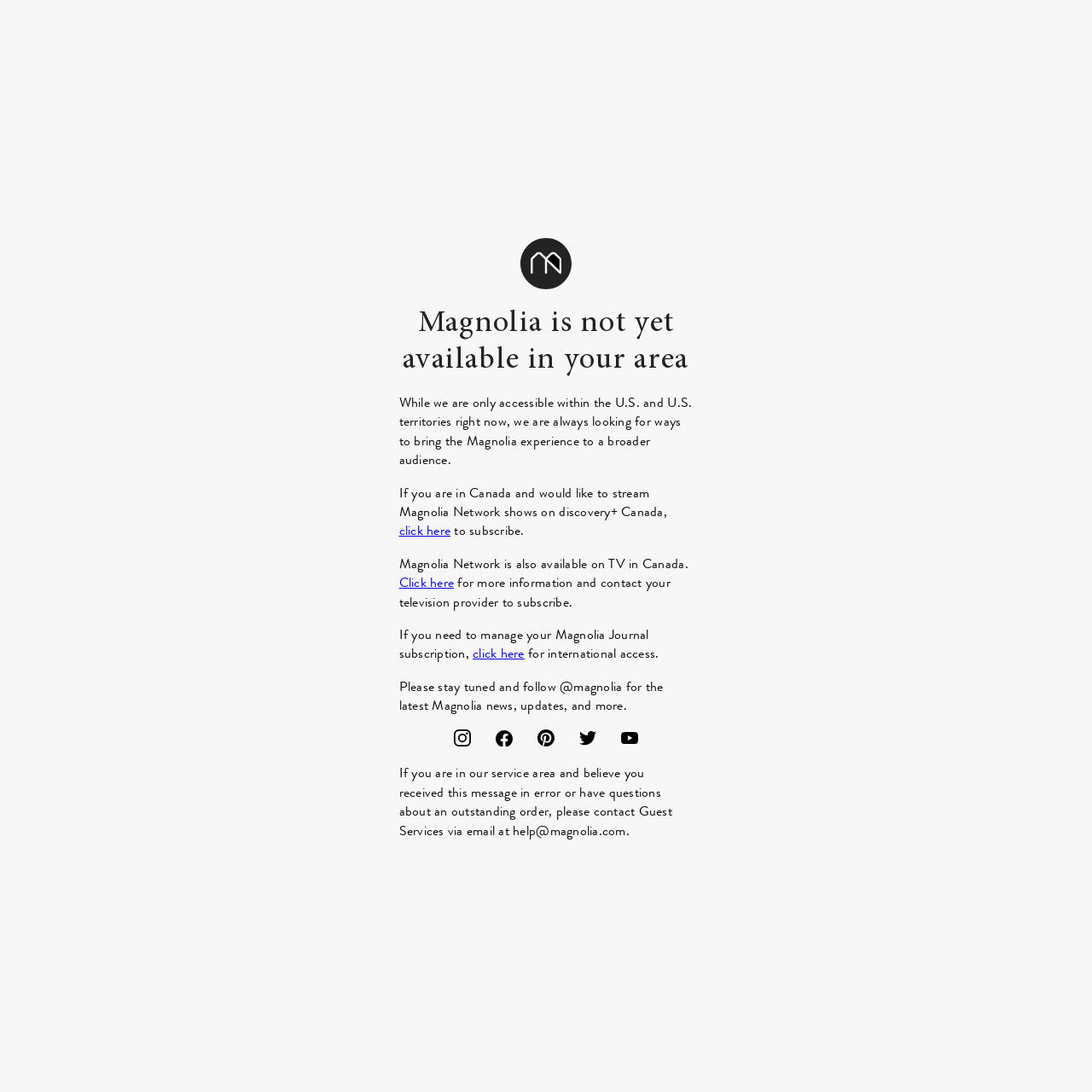Show the bounding box coordinates for the element that needs to be clicked to execute the following instruction: "click here for more information". Provide the coordinates in the form of four float numbers between 0 and 1, i.e., [left, top, right, bottom].

[0.365, 0.524, 0.416, 0.542]